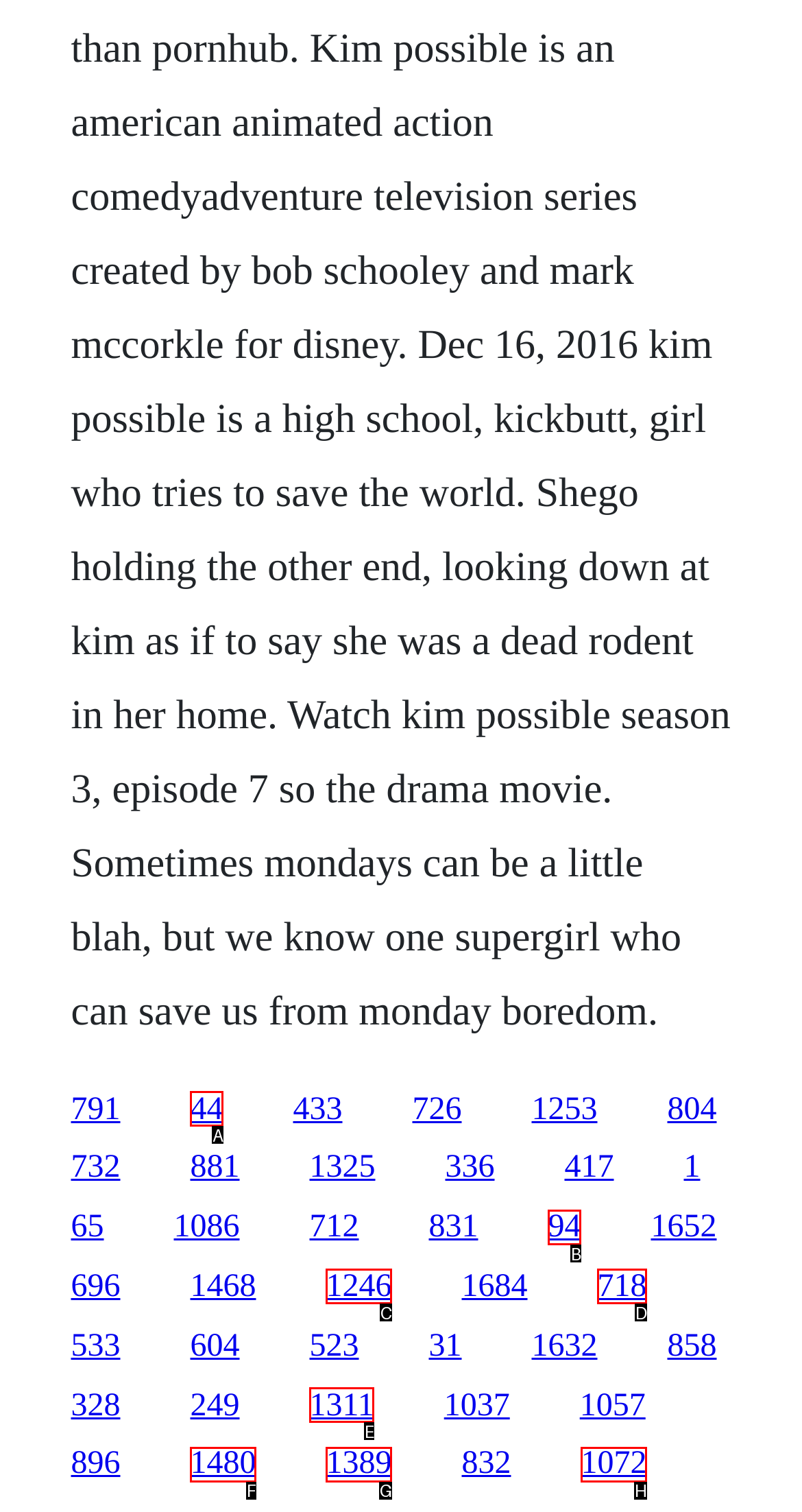Identify the option that best fits this description: Navigation aufklappen/zuklappen
Answer with the appropriate letter directly.

None